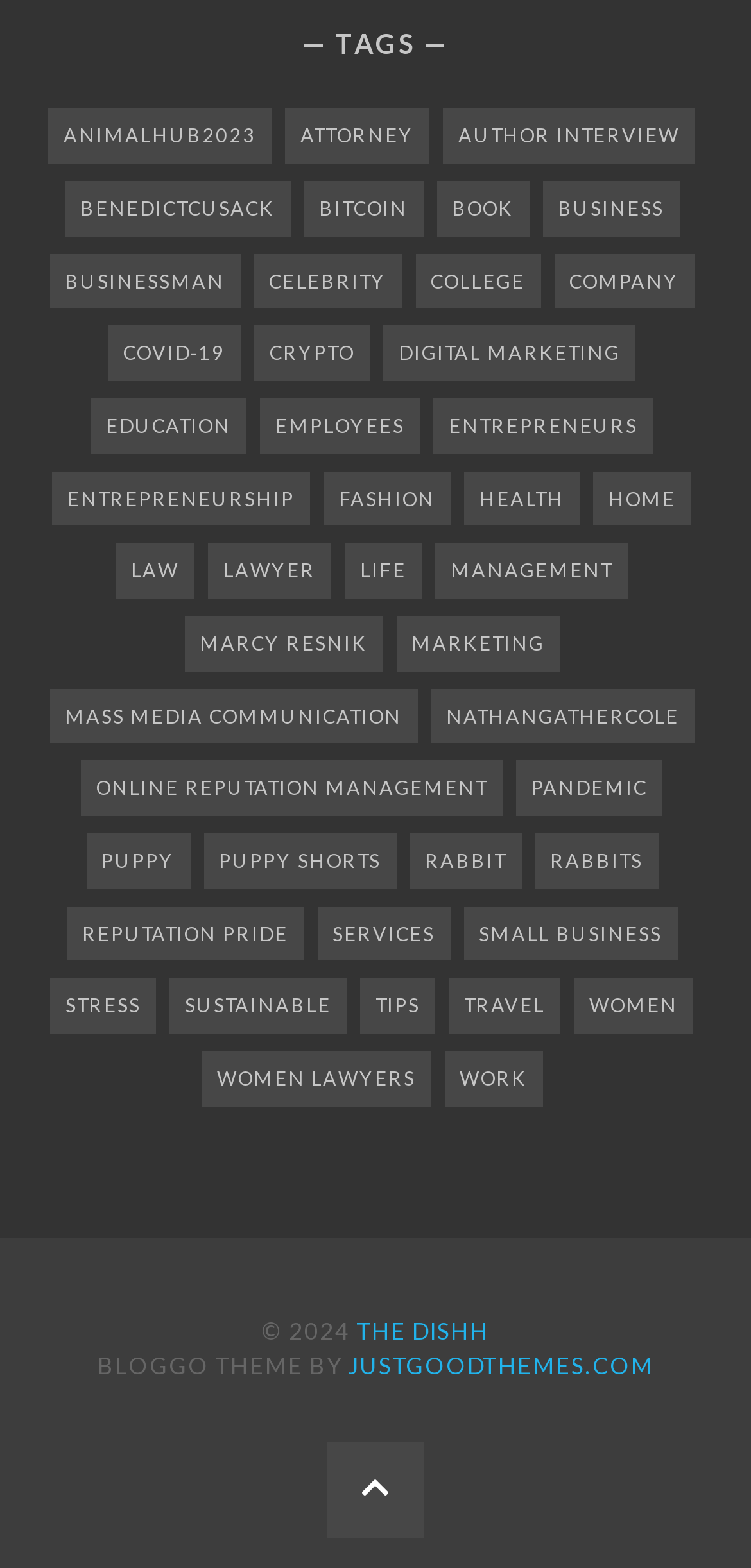Can you determine the bounding box coordinates of the area that needs to be clicked to fulfill the following instruction: "Go to the 'THE DISHH' blog"?

[0.474, 0.839, 0.651, 0.857]